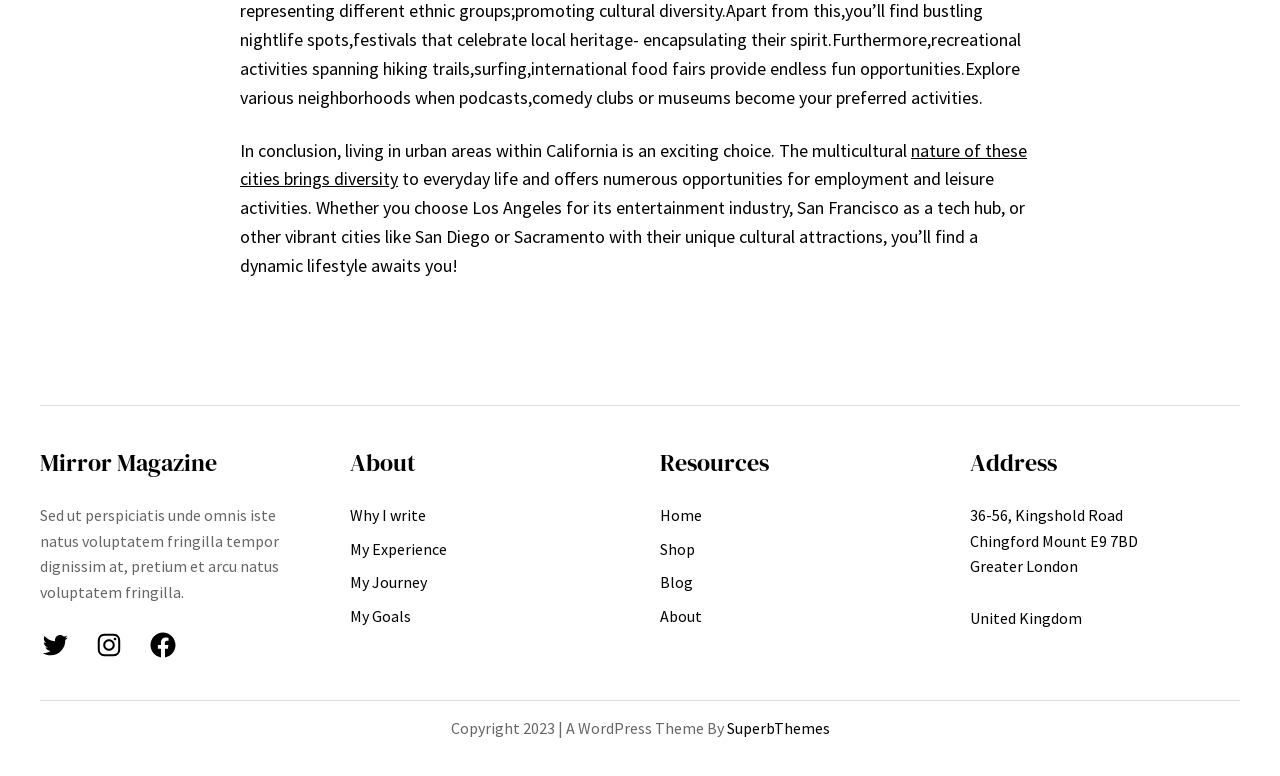Locate the bounding box coordinates of the clickable area to execute the instruction: "Explore the shop". Provide the coordinates as four float numbers between 0 and 1, represented as [left, top, right, bottom].

[0.516, 0.692, 0.543, 0.725]